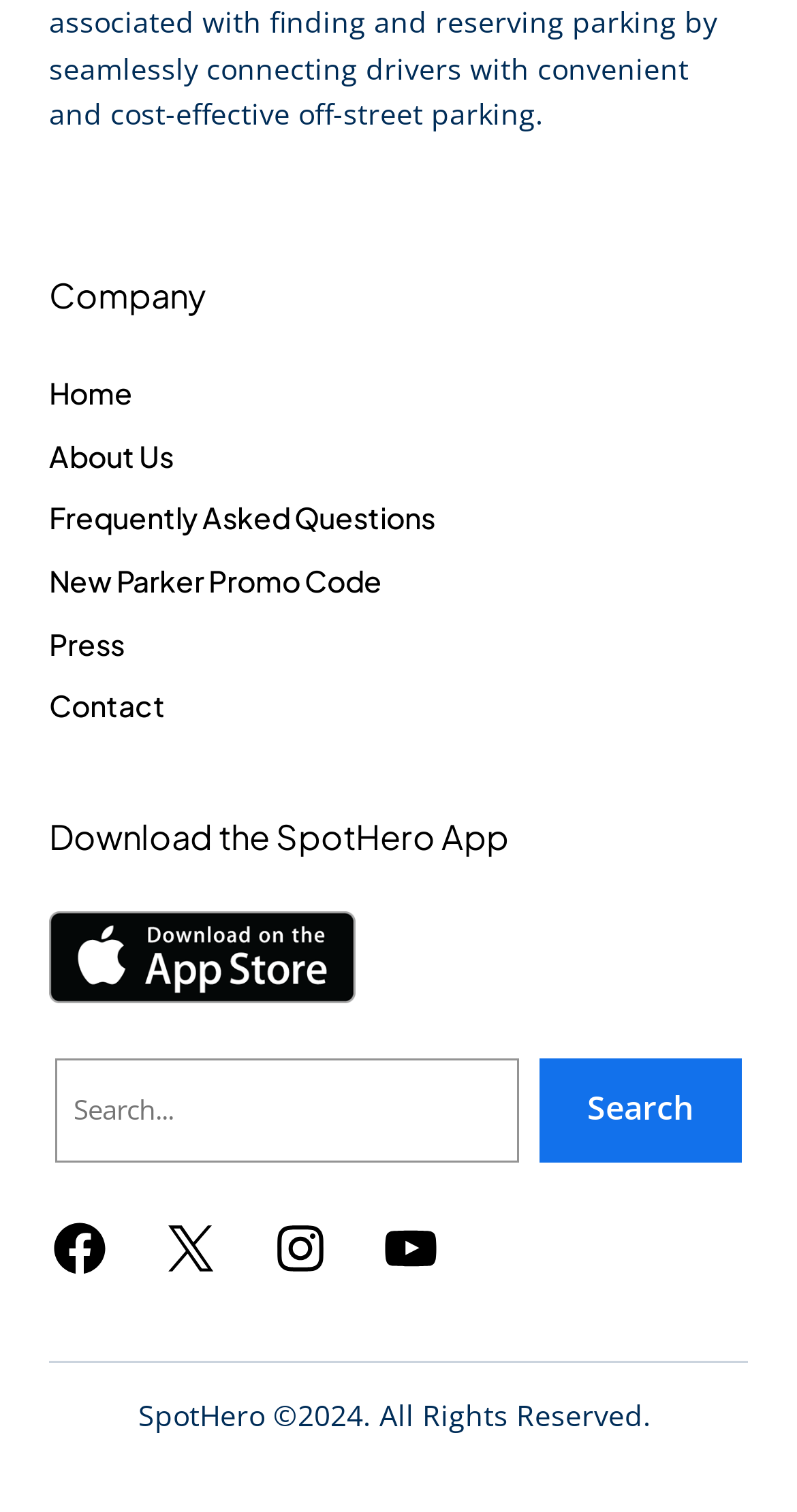Please identify the bounding box coordinates of the element on the webpage that should be clicked to follow this instruction: "Click on Home". The bounding box coordinates should be given as four float numbers between 0 and 1, formatted as [left, top, right, bottom].

[0.062, 0.245, 0.167, 0.275]